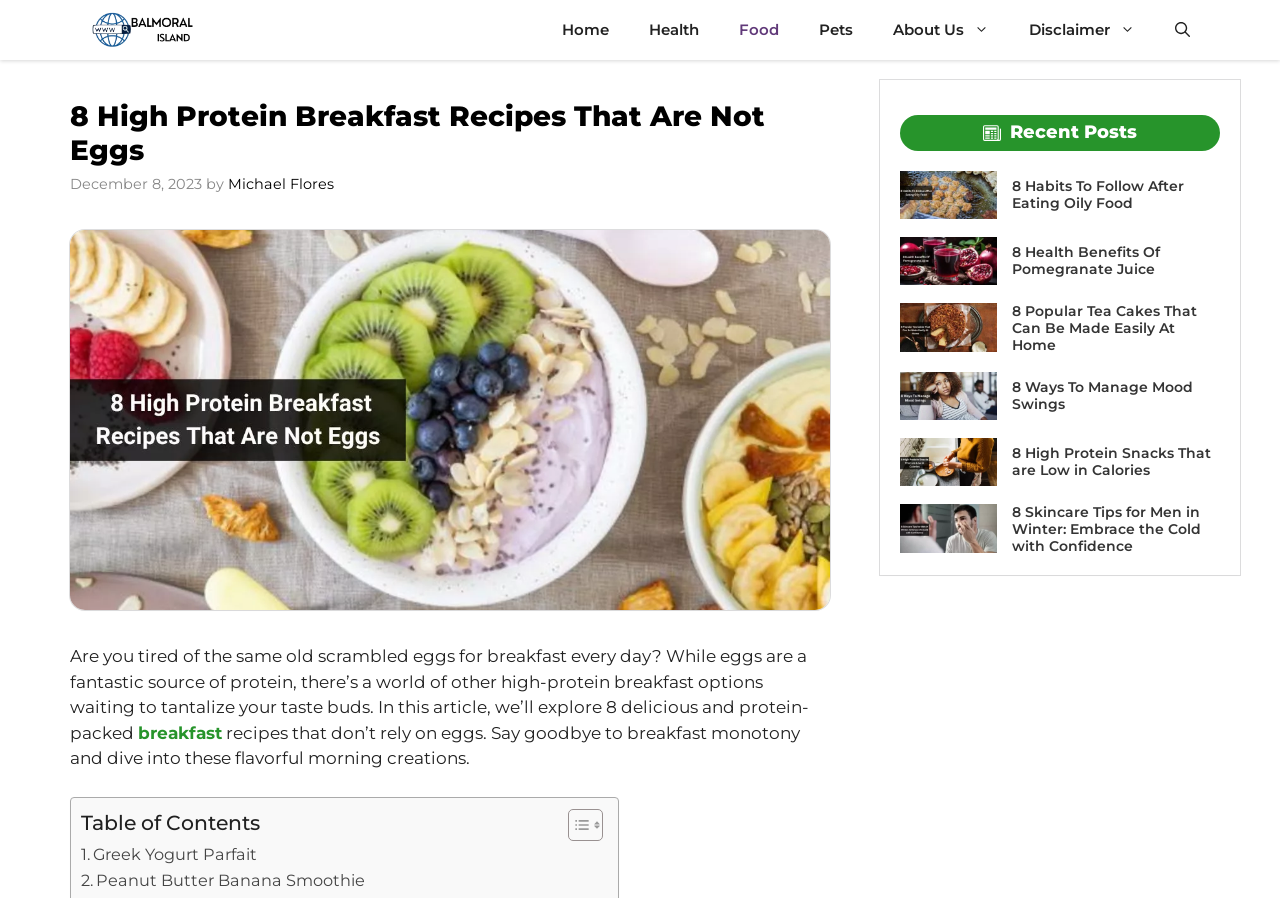Examine the screenshot and answer the question in as much detail as possible: How many navigation links are there?

I counted the number of links in the primary navigation section, which are 'Balmoral Island', 'Home', 'Health', 'Food', 'Pets', 'About Us', and 'Disclaimer', totaling 7 links.